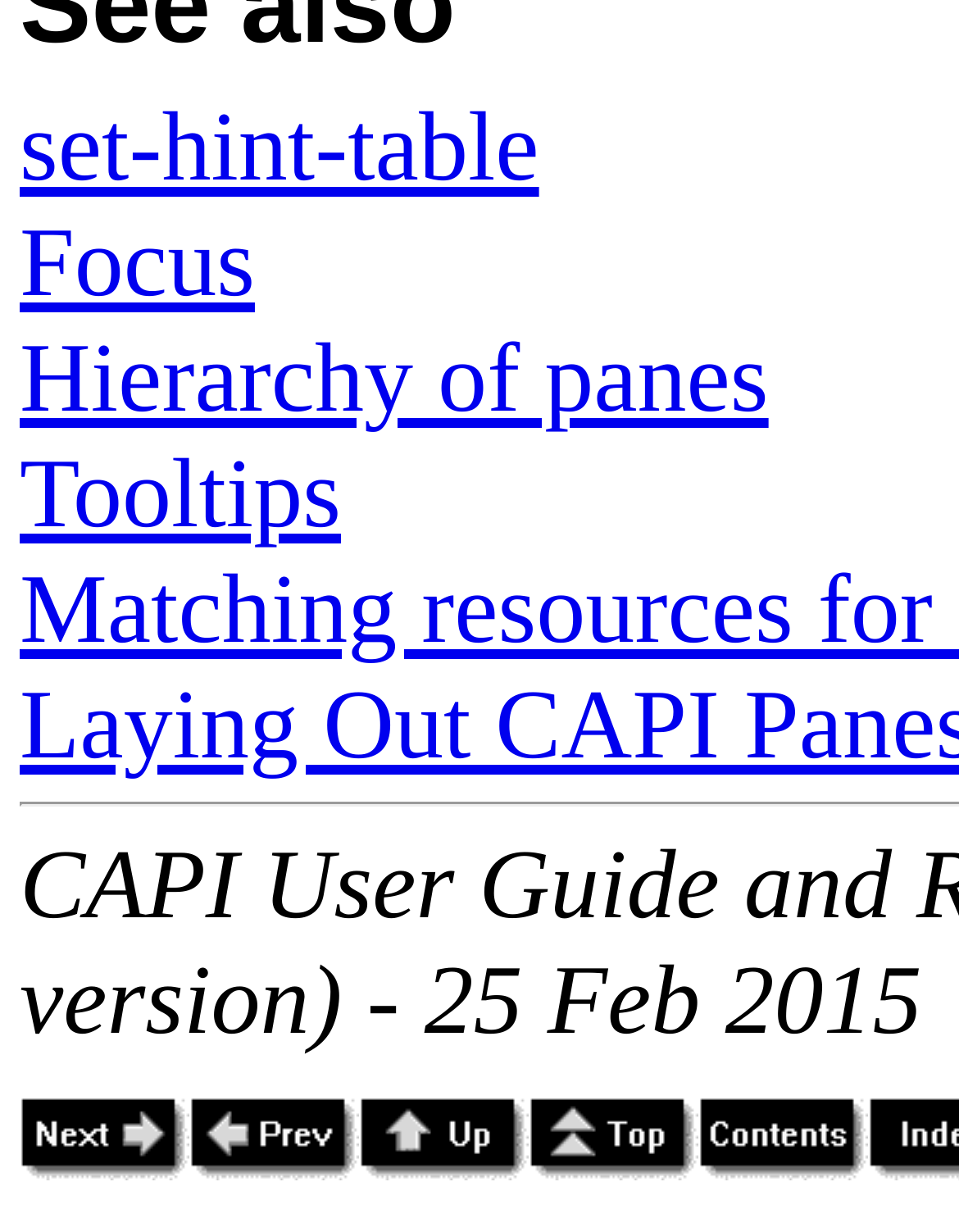Determine the bounding box coordinates of the section I need to click to execute the following instruction: "Click the share button". Provide the coordinates as four float numbers between 0 and 1, i.e., [left, top, right, bottom].

None